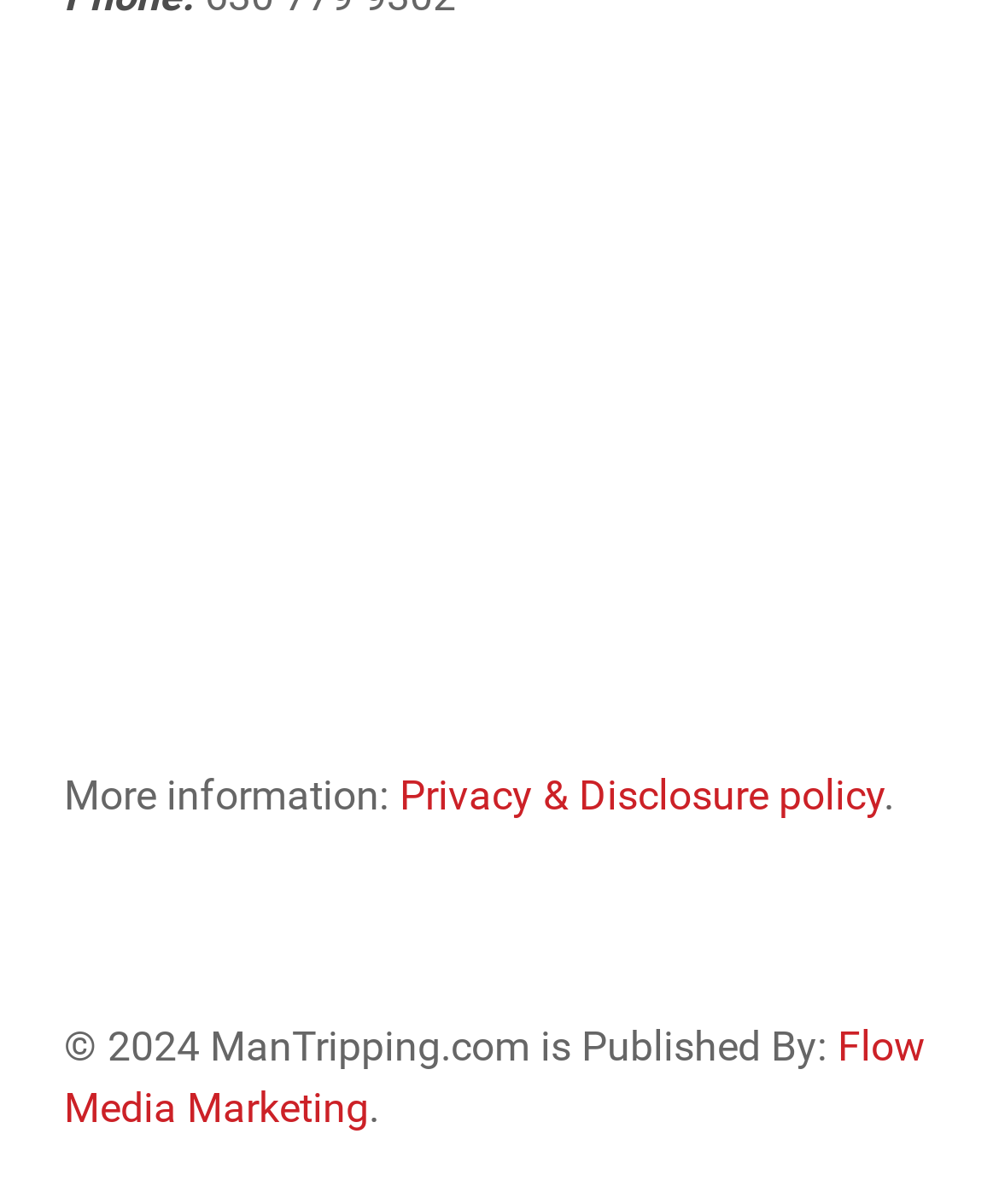How many social media links are there?
Based on the visual content, answer with a single word or a brief phrase.

6